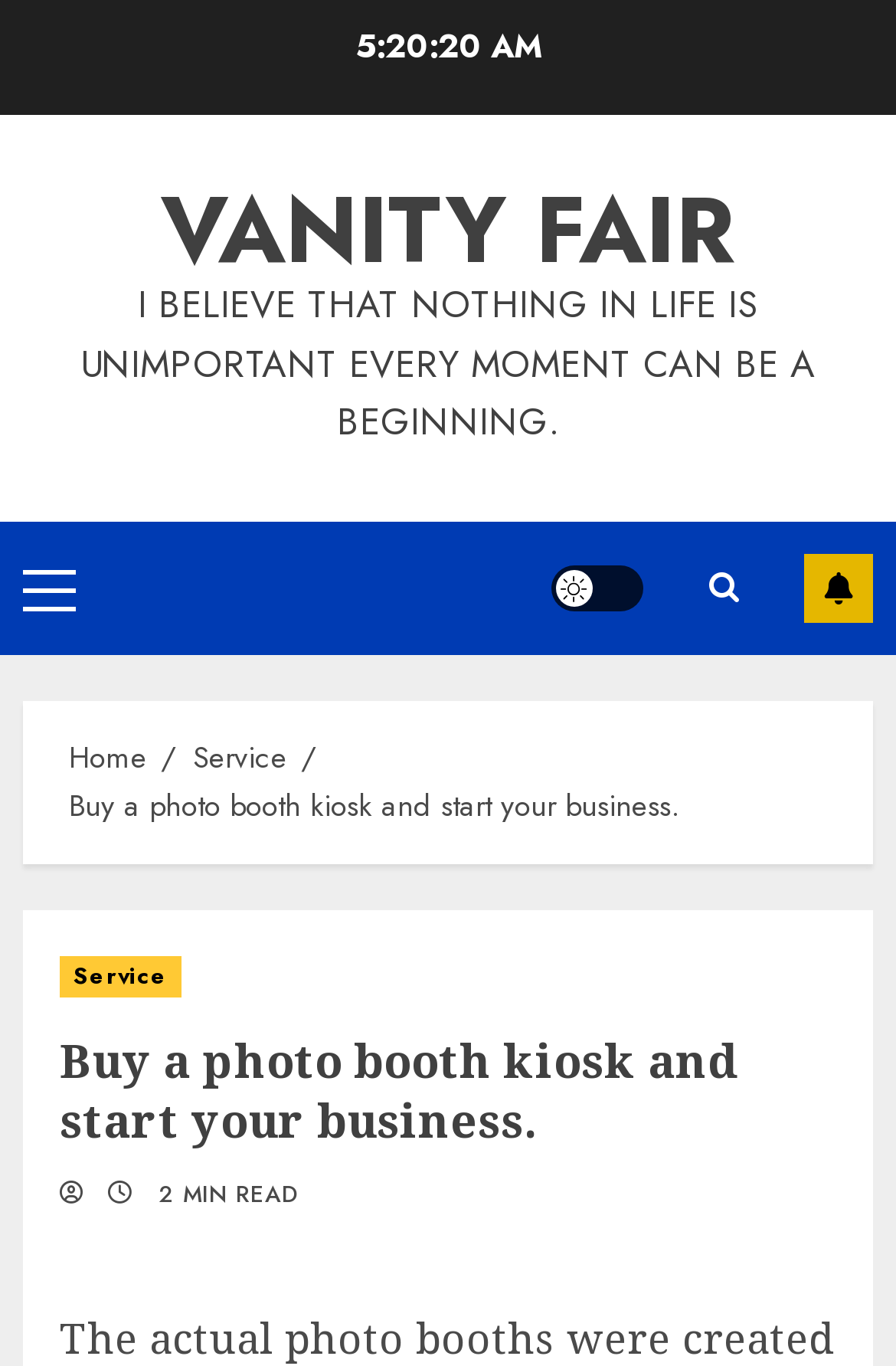Please answer the following question using a single word or phrase: 
What is the title of the article?

Buy a photo booth kiosk and start your business.